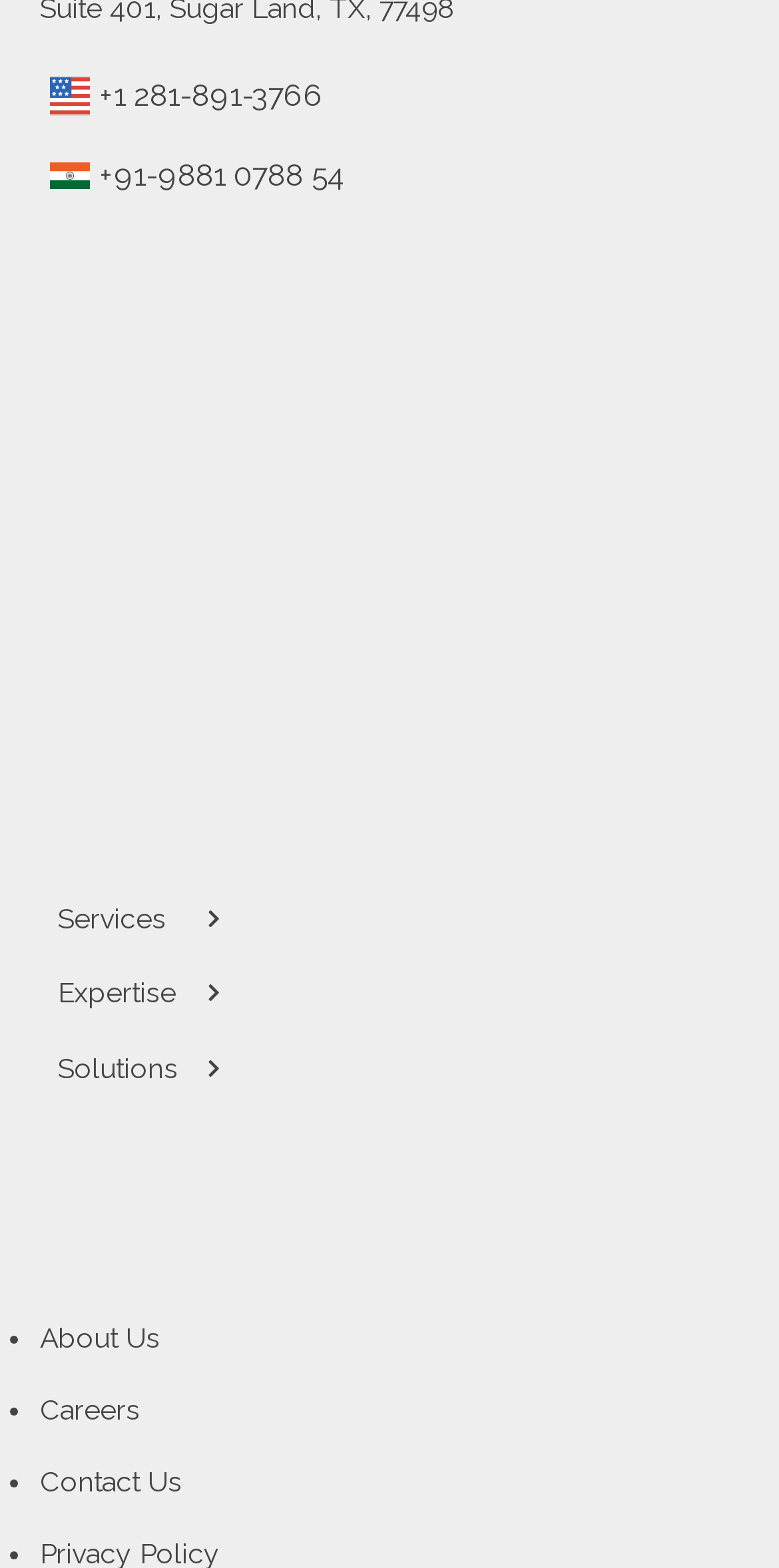Please specify the bounding box coordinates of the region to click in order to perform the following instruction: "Click Contact".

[0.051, 0.043, 0.128, 0.081]